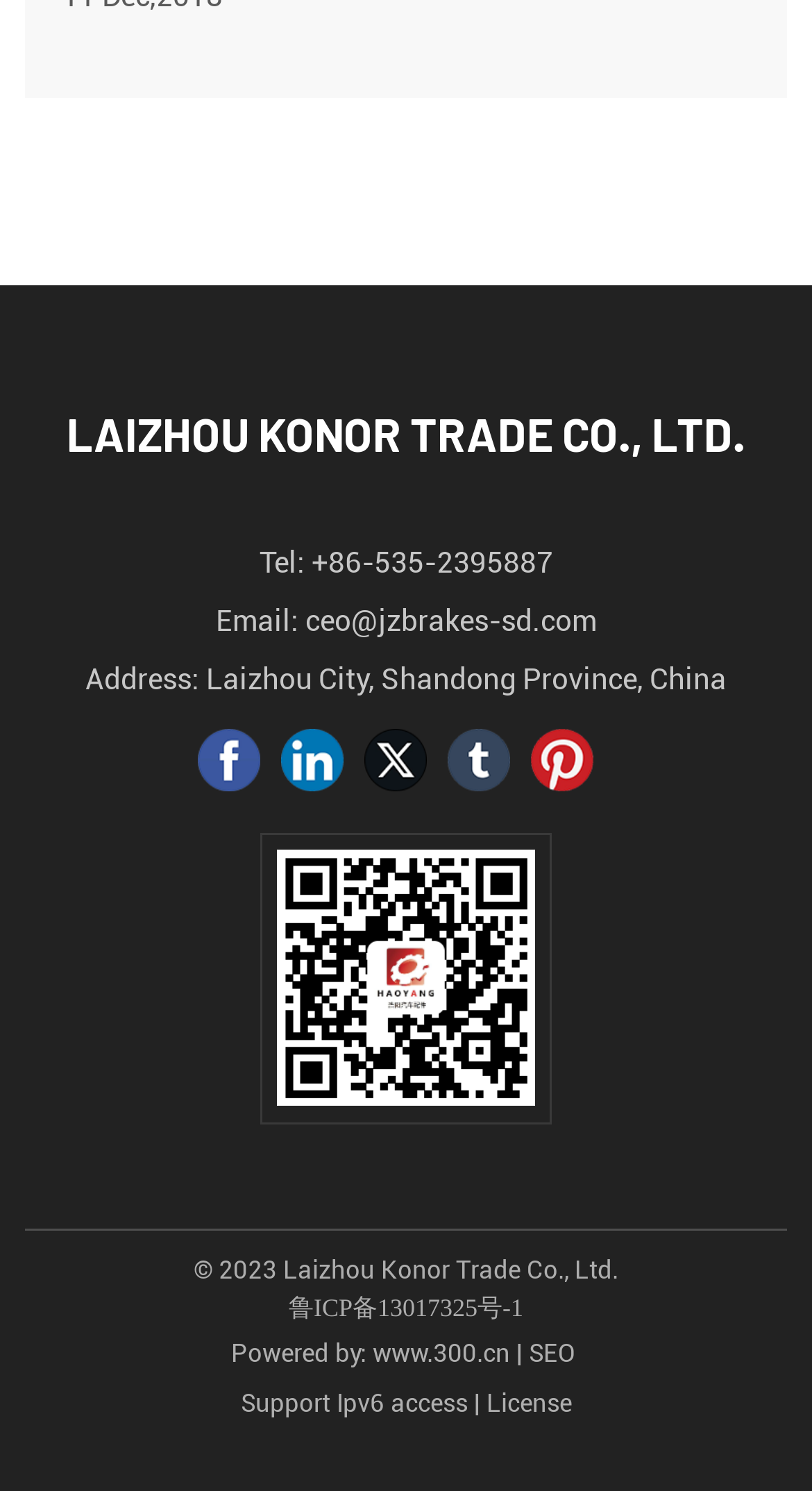Please give the bounding box coordinates of the area that should be clicked to fulfill the following instruction: "Visit the company's Facebook page". The coordinates should be in the format of four float numbers from 0 to 1, i.e., [left, top, right, bottom].

[0.244, 0.488, 0.321, 0.53]